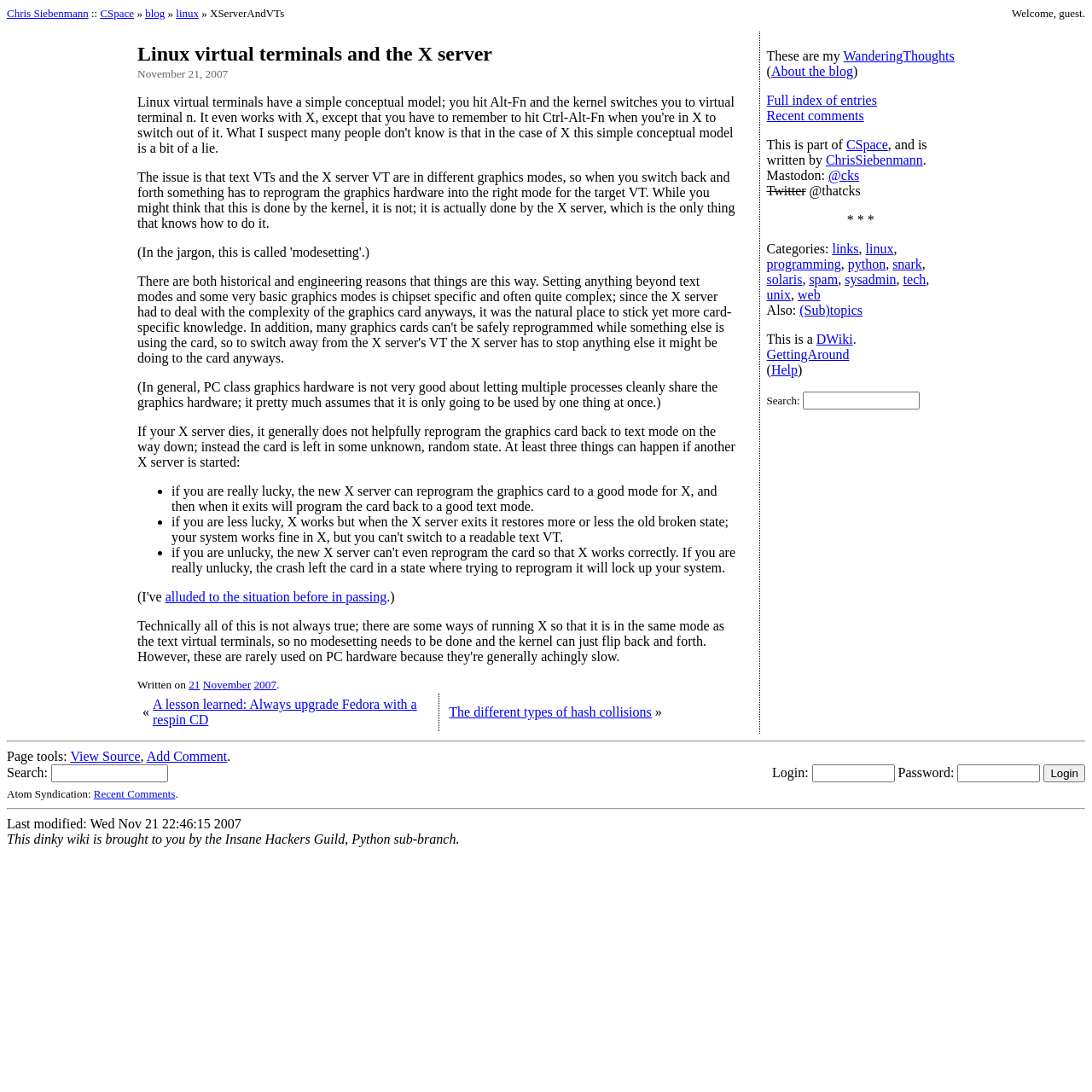Using the given element description, provide the bounding box coordinates (top-left x, top-left y, bottom-right x, bottom-right y) for the corresponding UI element in the screenshot: Recent Comments

[0.086, 0.721, 0.161, 0.732]